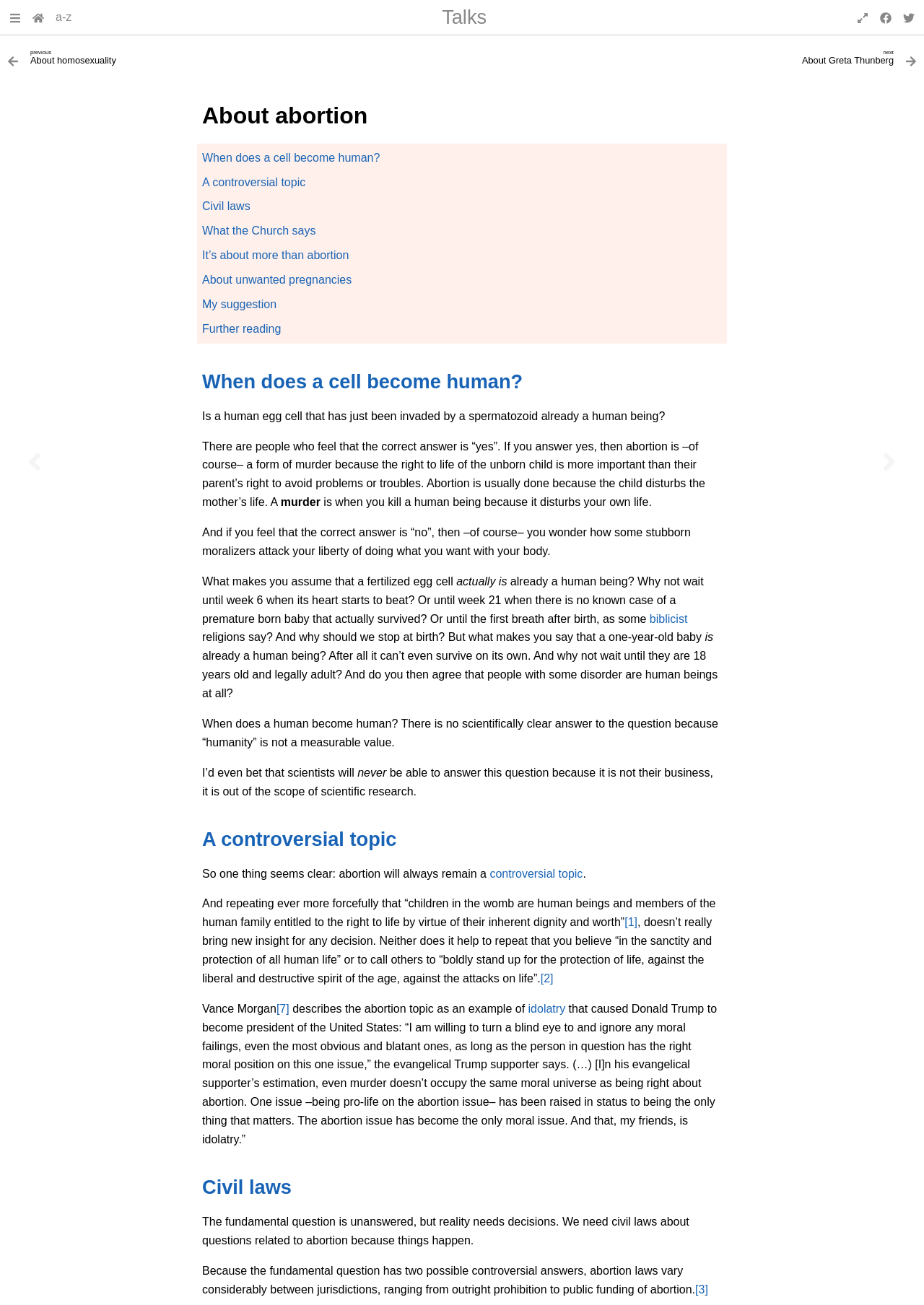Identify the bounding box coordinates of the region that needs to be clicked to carry out this instruction: "Read about When does a cell become human?". Provide these coordinates as four float numbers ranging from 0 to 1, i.e., [left, top, right, bottom].

[0.219, 0.116, 0.411, 0.125]